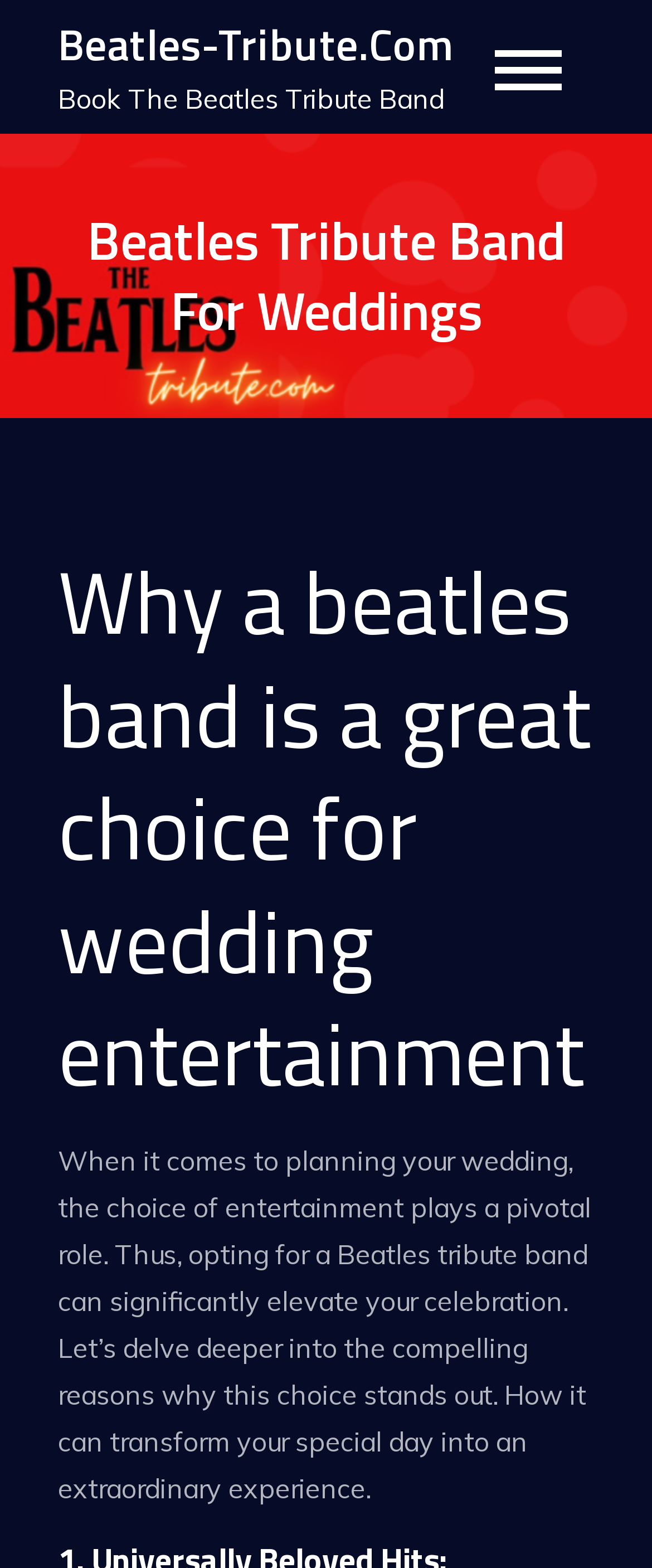Please find the bounding box for the following UI element description. Provide the coordinates in (top-left x, top-left y, bottom-right x, bottom-right y) format, with values between 0 and 1: Beatles-Tribute.Com

[0.088, 0.008, 0.696, 0.049]